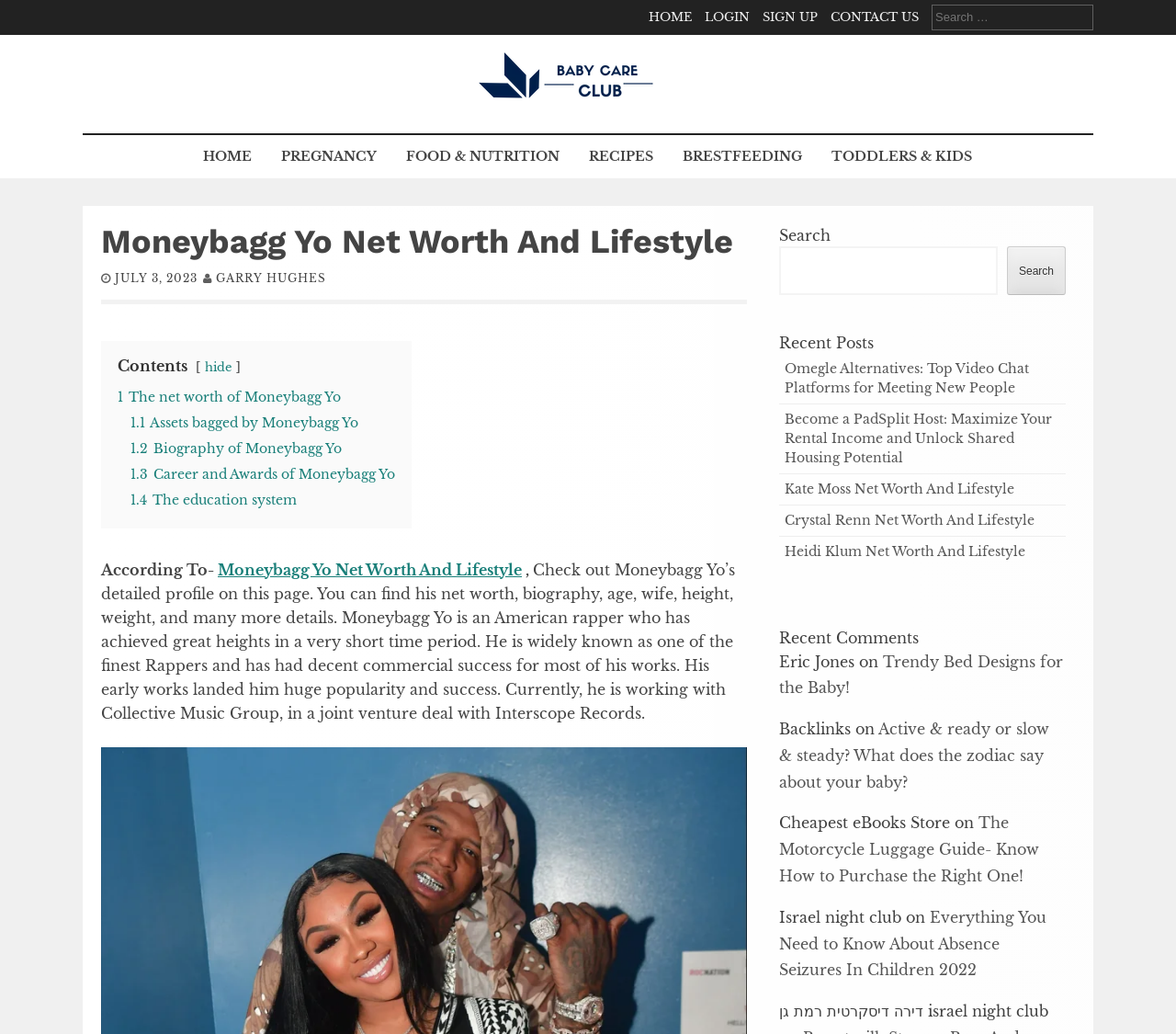Can you identify the bounding box coordinates of the clickable region needed to carry out this instruction: 'View Kate Moss's net worth and lifestyle'? The coordinates should be four float numbers within the range of 0 to 1, stated as [left, top, right, bottom].

[0.667, 0.464, 0.863, 0.48]